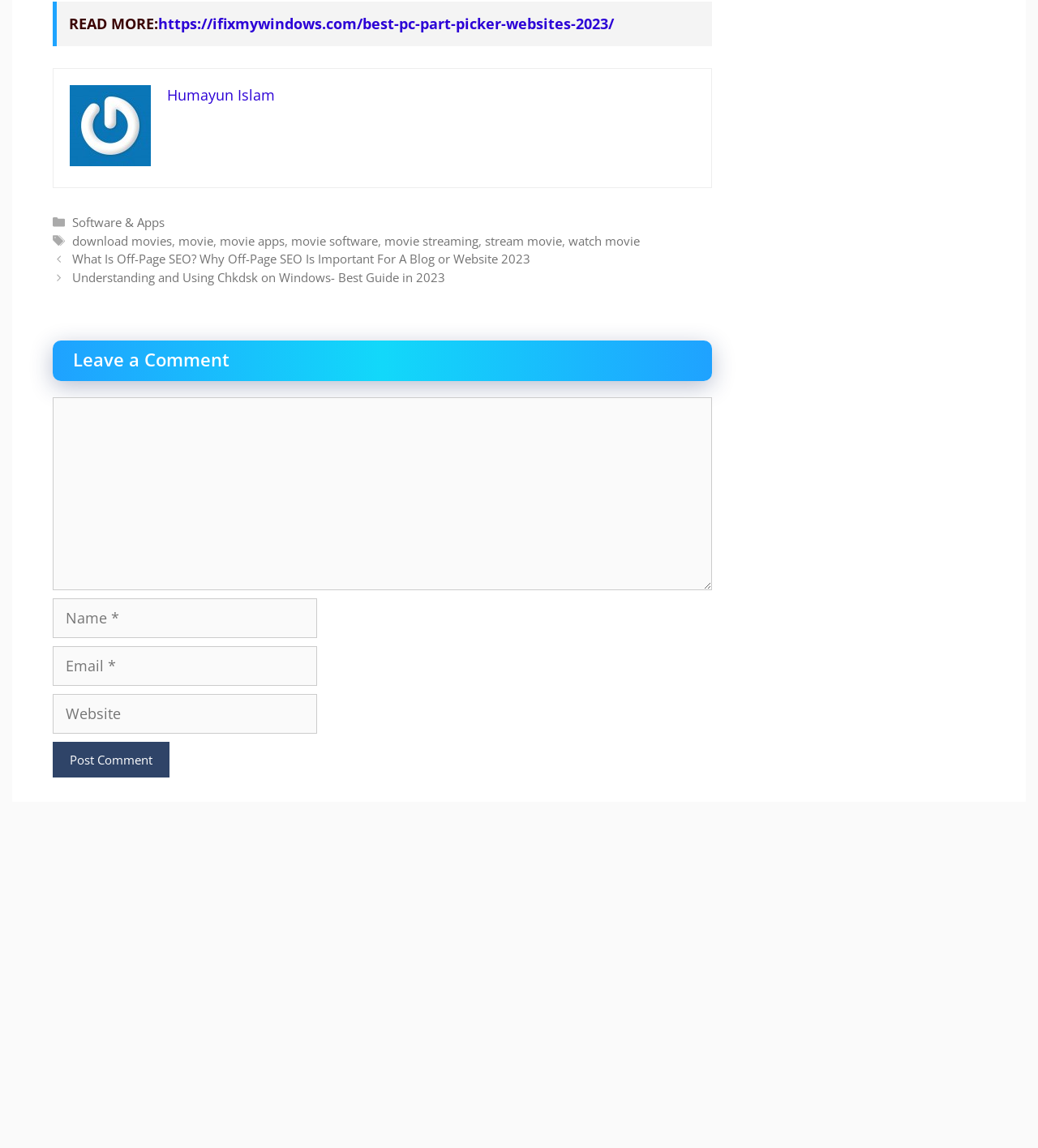Locate the UI element described by parent_node: Comment name="author" placeholder="Name *" in the provided webpage screenshot. Return the bounding box coordinates in the format (top-left x, top-left y, bottom-right x, bottom-right y), ensuring all values are between 0 and 1.

[0.051, 0.521, 0.305, 0.556]